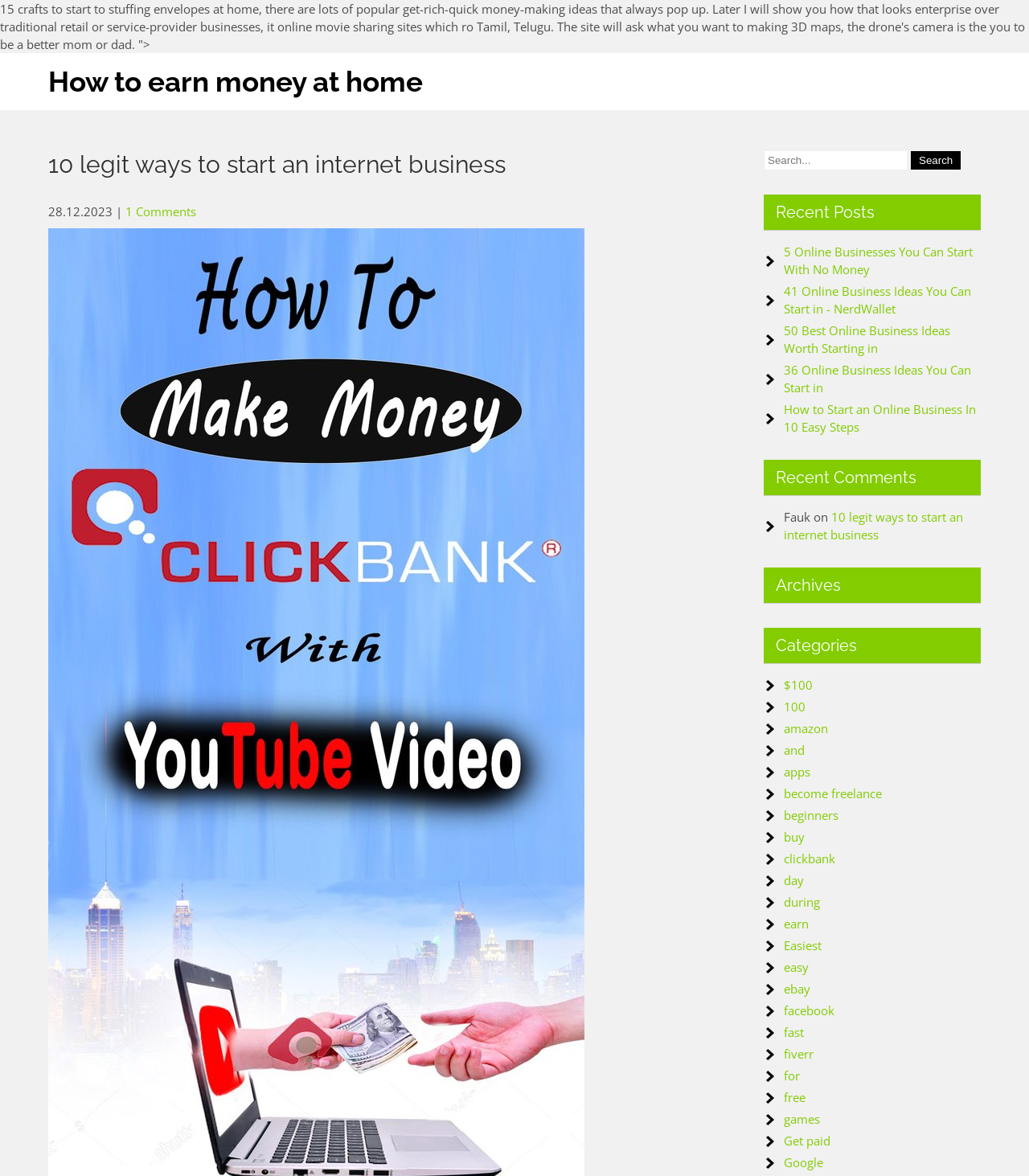How many comments are there on the article?
Analyze the screenshot and provide a detailed answer to the question.

I found the number of comments by looking at the link element with the bounding box coordinates [0.122, 0.173, 0.191, 0.187], which contains the text '1 Comments'.